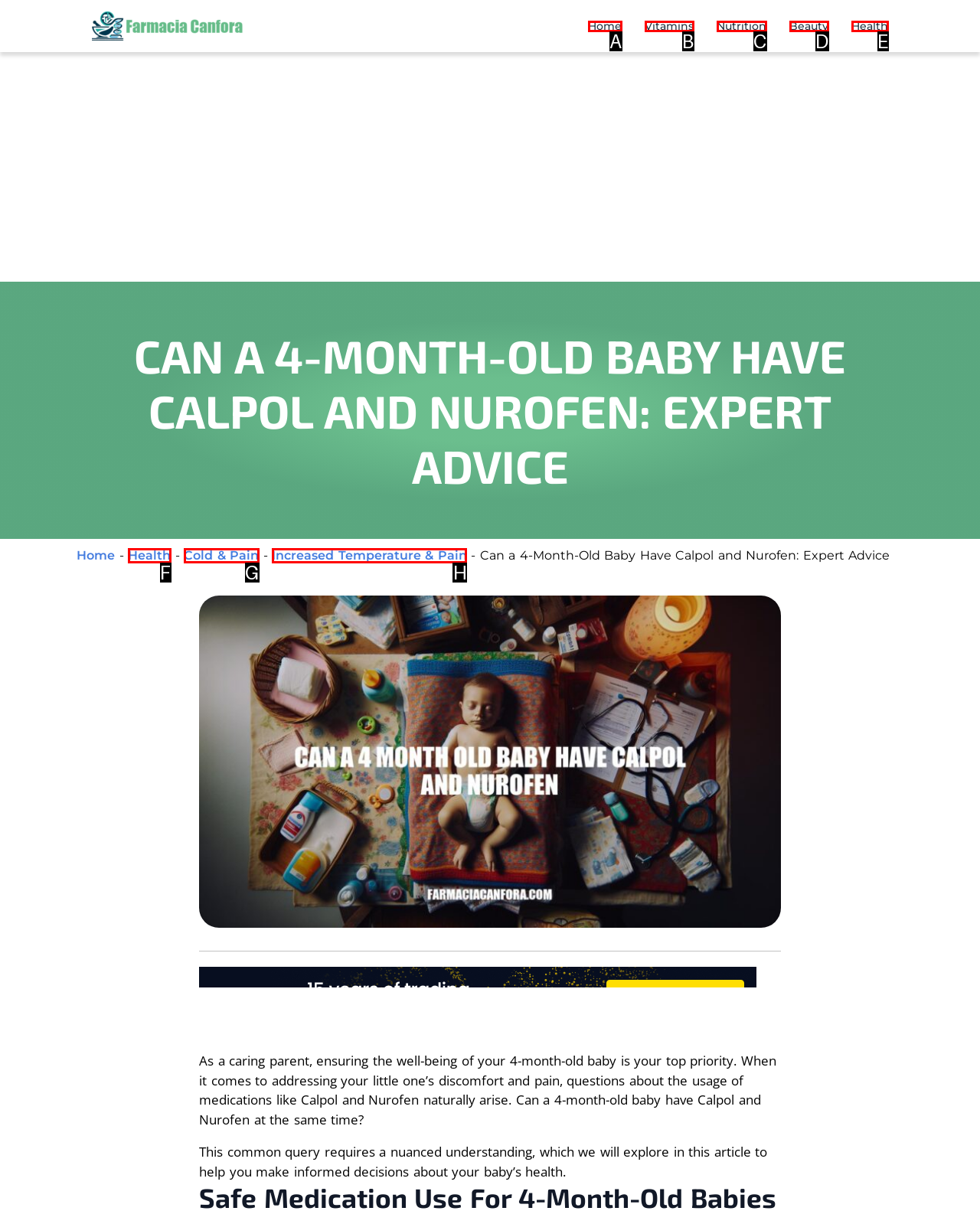From the options shown, which one fits the description: Home? Respond with the appropriate letter.

A